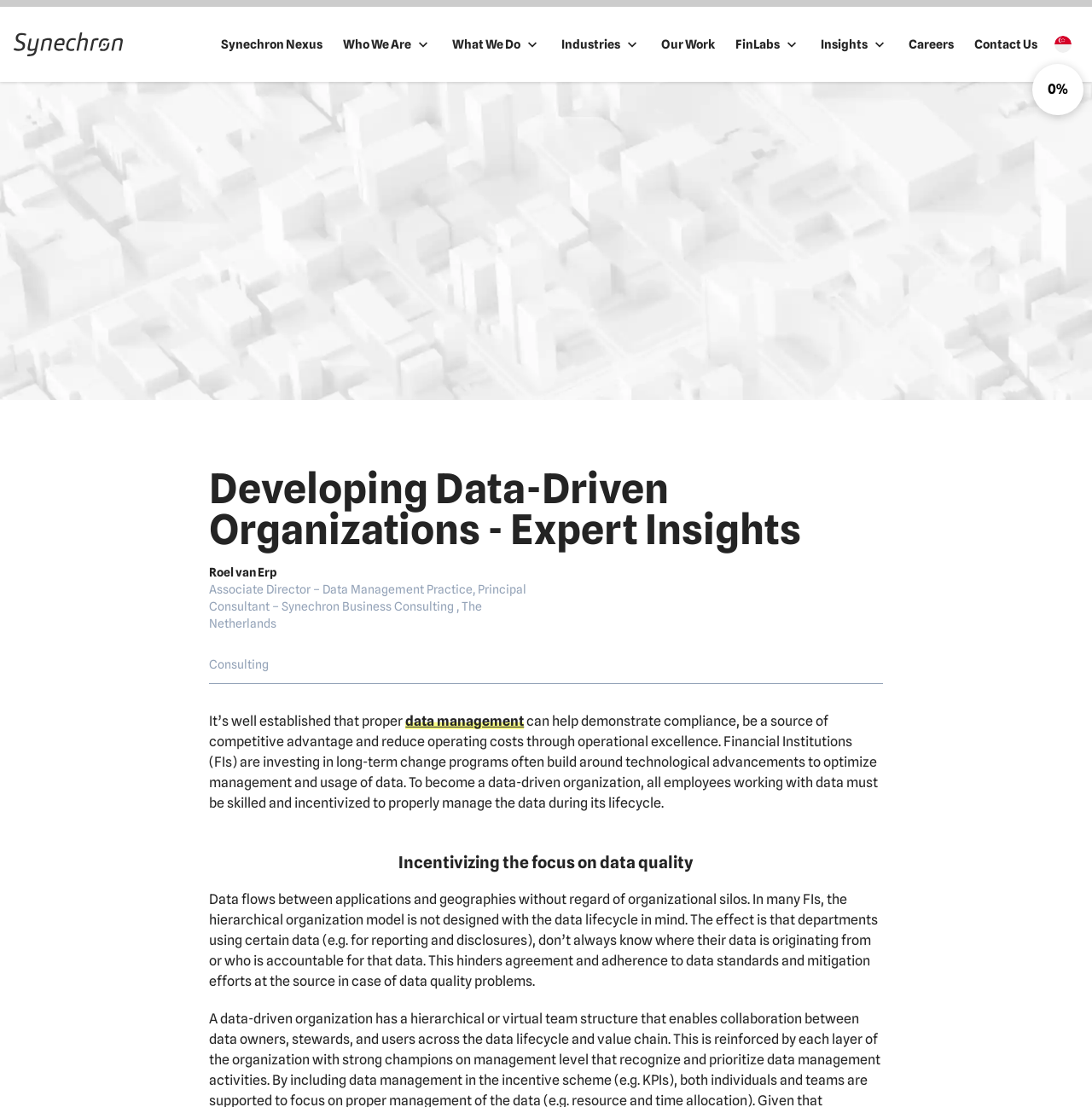Please find the bounding box coordinates of the clickable region needed to complete the following instruction: "Learn about incentivizing the focus on data quality". The bounding box coordinates must consist of four float numbers between 0 and 1, i.e., [left, top, right, bottom].

[0.192, 0.769, 0.808, 0.791]